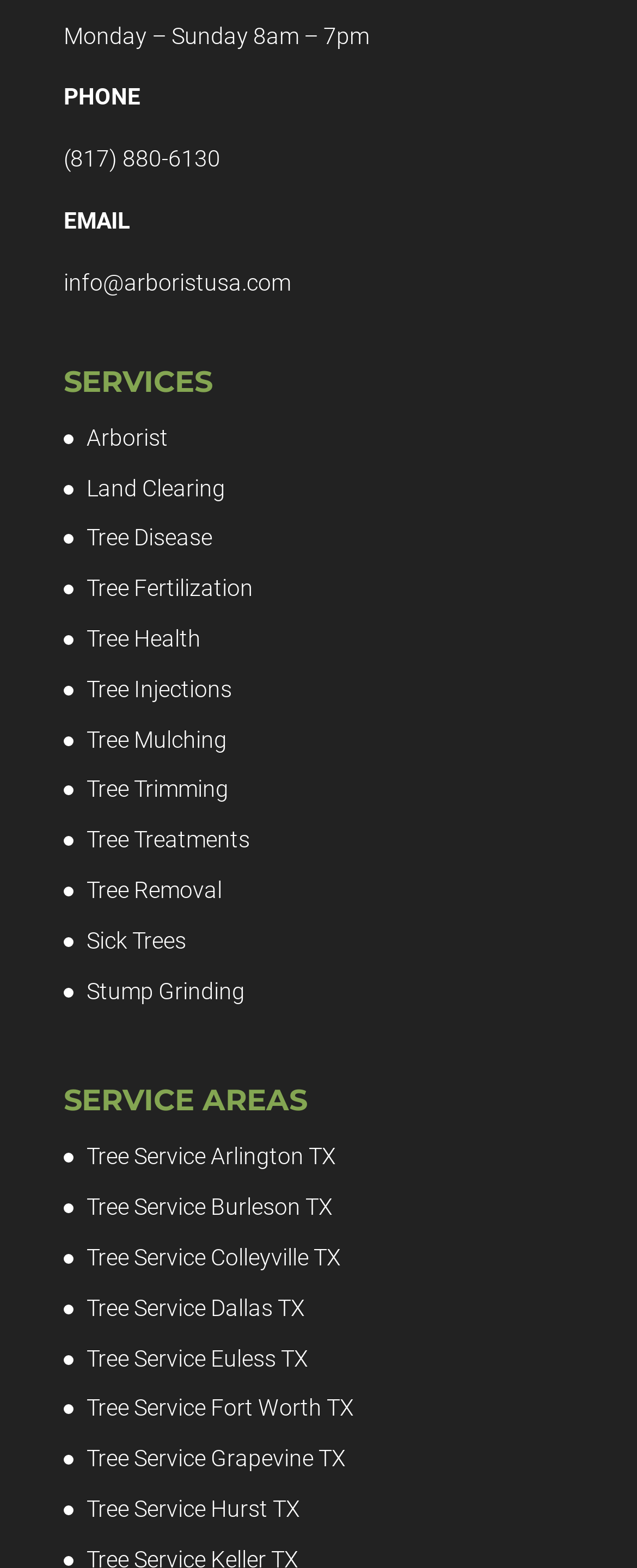Please provide a detailed answer to the question below based on the screenshot: 
What is the purpose of the links under 'SERVICES'?

The links under the 'SERVICES' heading are likely provided to give users more information about each specific service offered by the company, such as 'Arborist', 'Land Clearing', and so on.